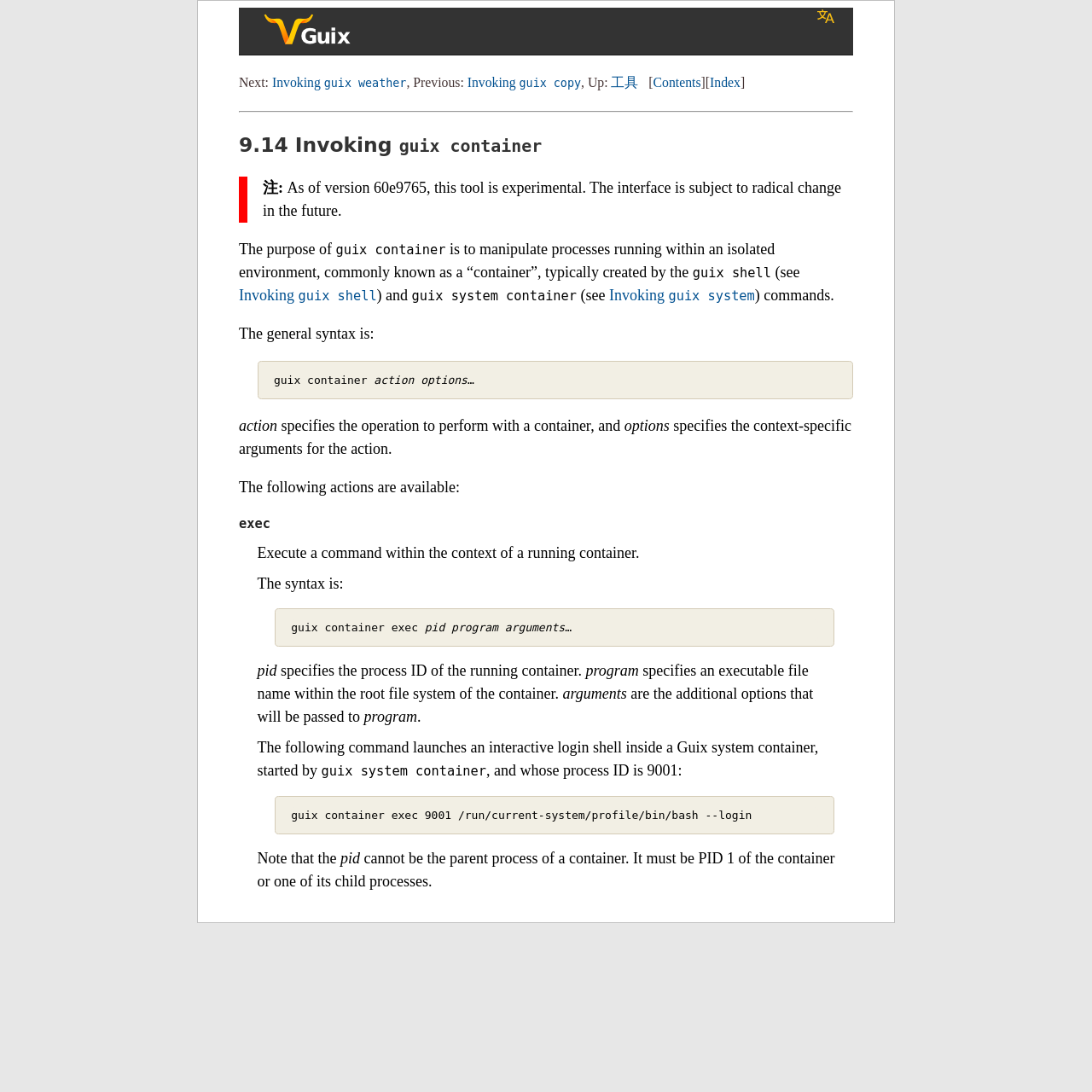Please locate the bounding box coordinates of the element that needs to be clicked to achieve the following instruction: "Learn about Invoking guix shell". The coordinates should be four float numbers between 0 and 1, i.e., [left, top, right, bottom].

[0.219, 0.262, 0.345, 0.278]